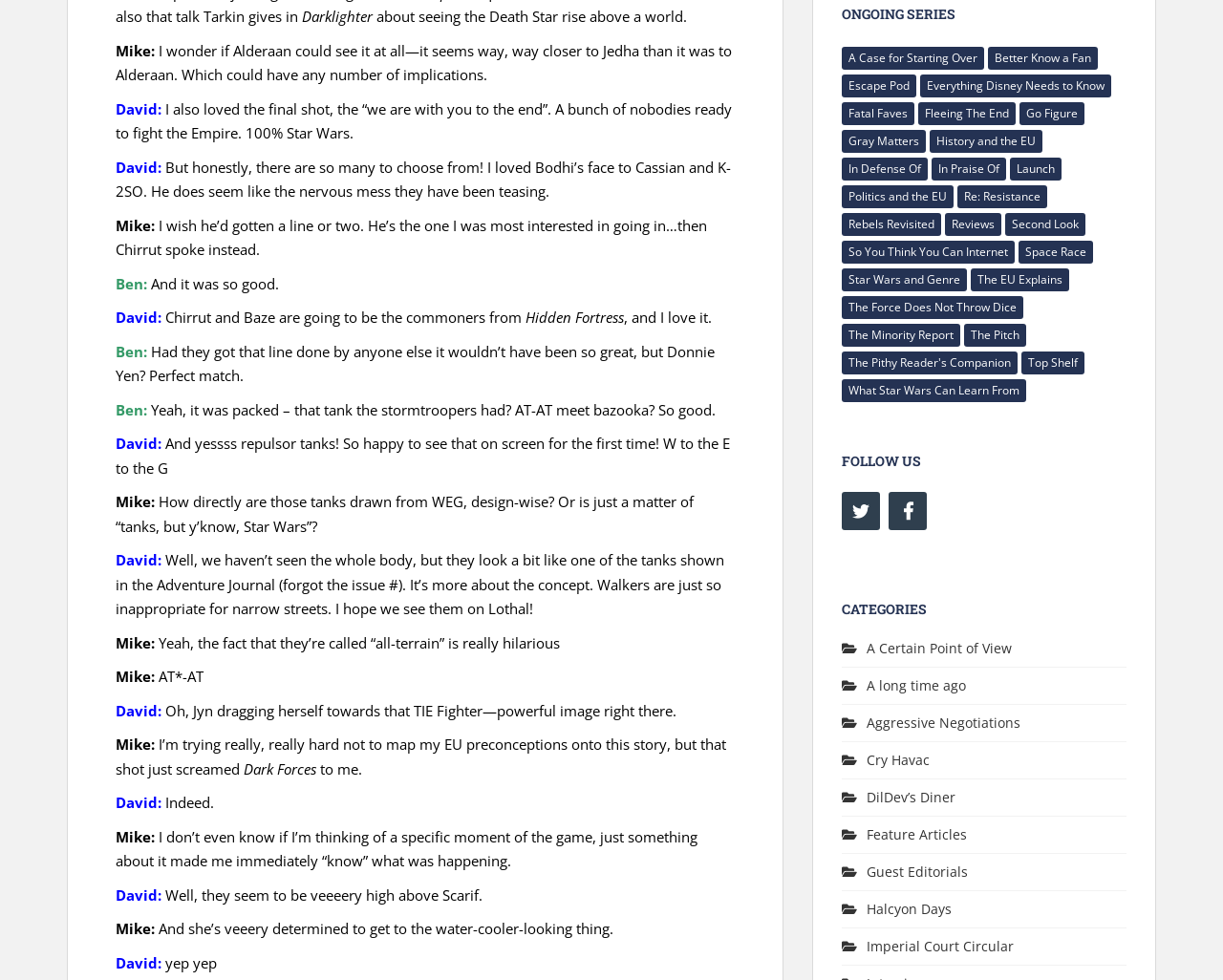Pinpoint the bounding box coordinates of the clickable element needed to complete the instruction: "Click on 'A Case for Starting Over'". The coordinates should be provided as four float numbers between 0 and 1: [left, top, right, bottom].

[0.688, 0.047, 0.805, 0.071]